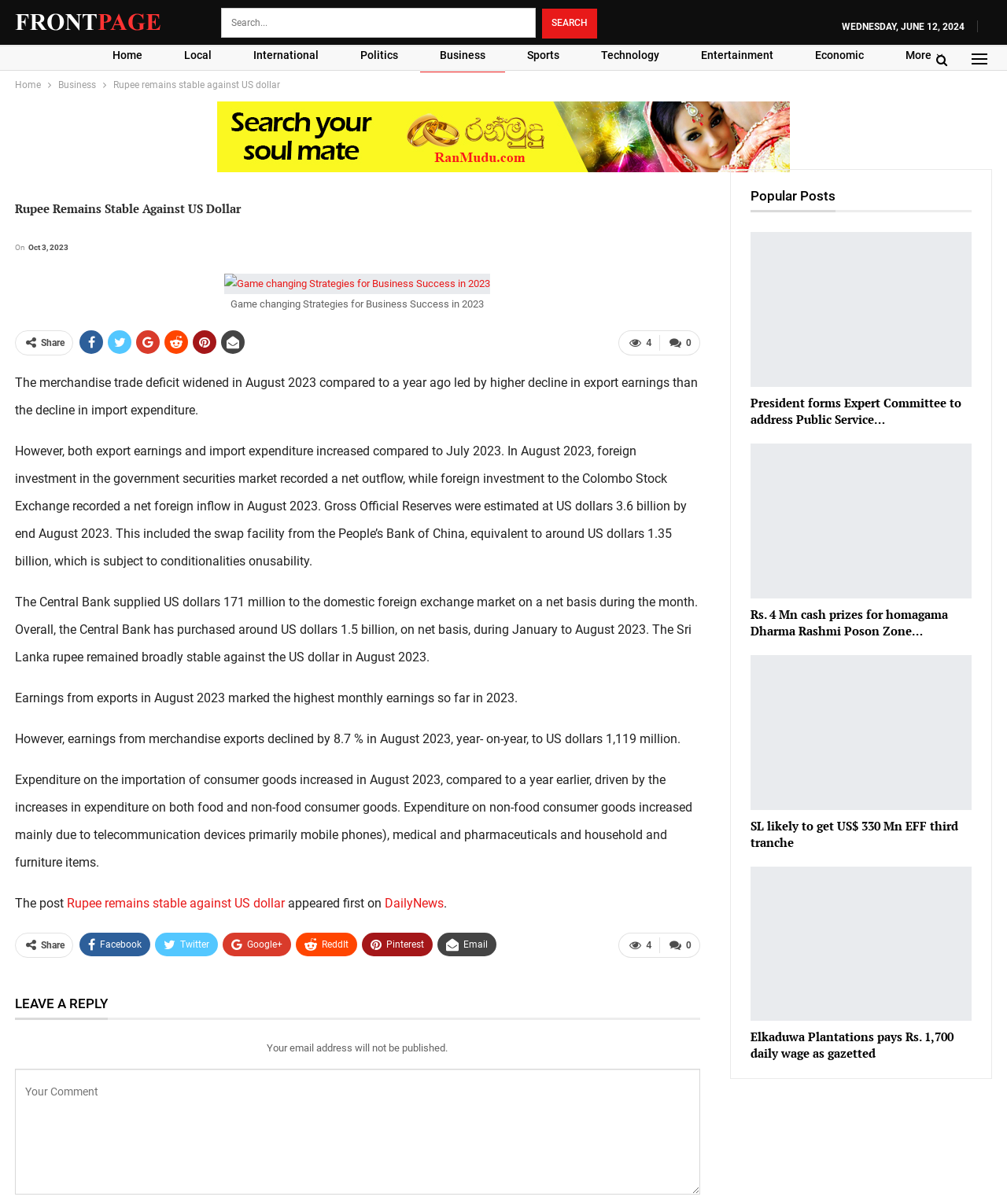Examine the screenshot and answer the question in as much detail as possible: What is the title of the article?

I found the title of the article by looking at the heading of the article, which says 'Rupee Remains Stable Against US Dollar'.